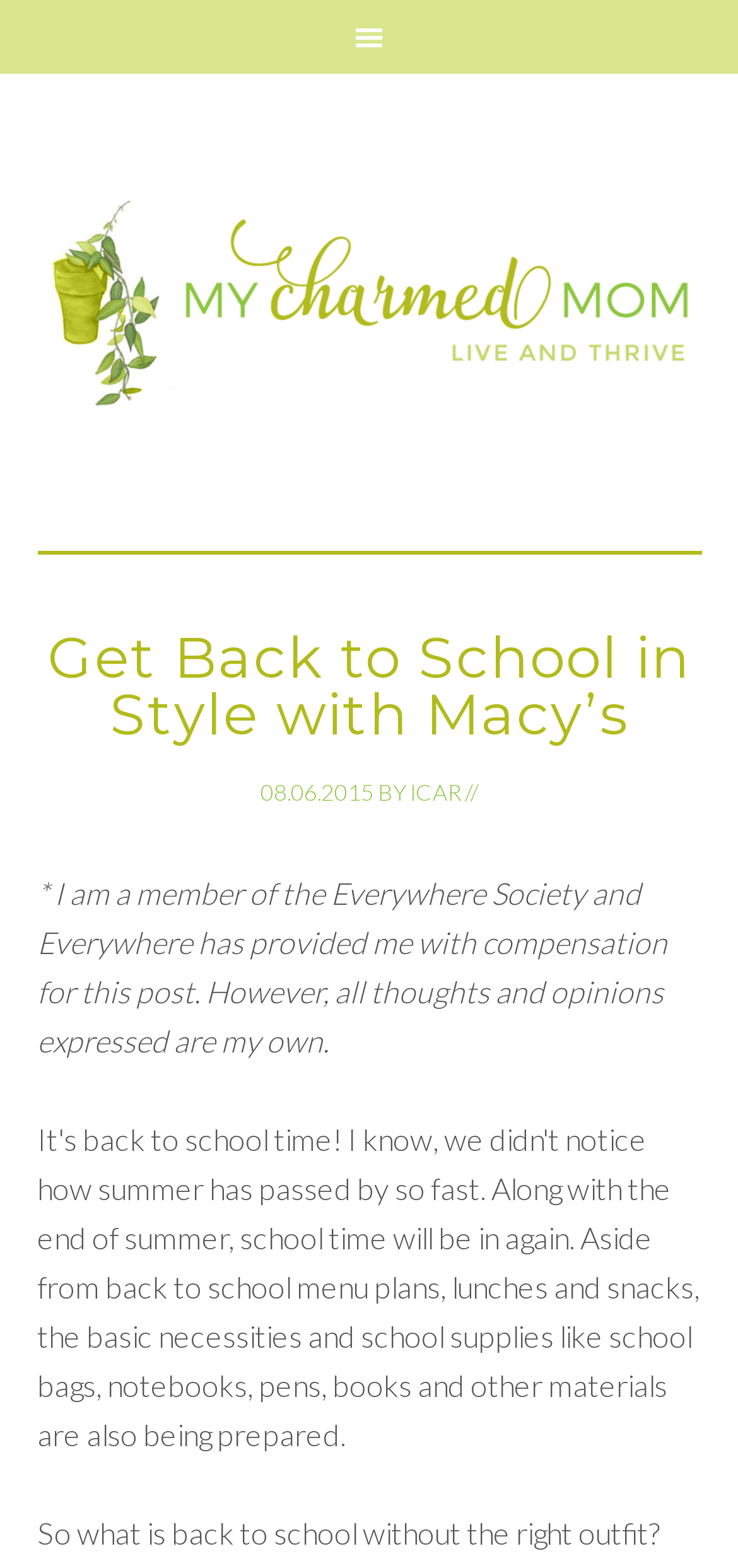From the element description: "Icar", extract the bounding box coordinates of the UI element. The coordinates should be expressed as four float numbers between 0 and 1, in the order [left, top, right, bottom].

[0.555, 0.496, 0.624, 0.514]